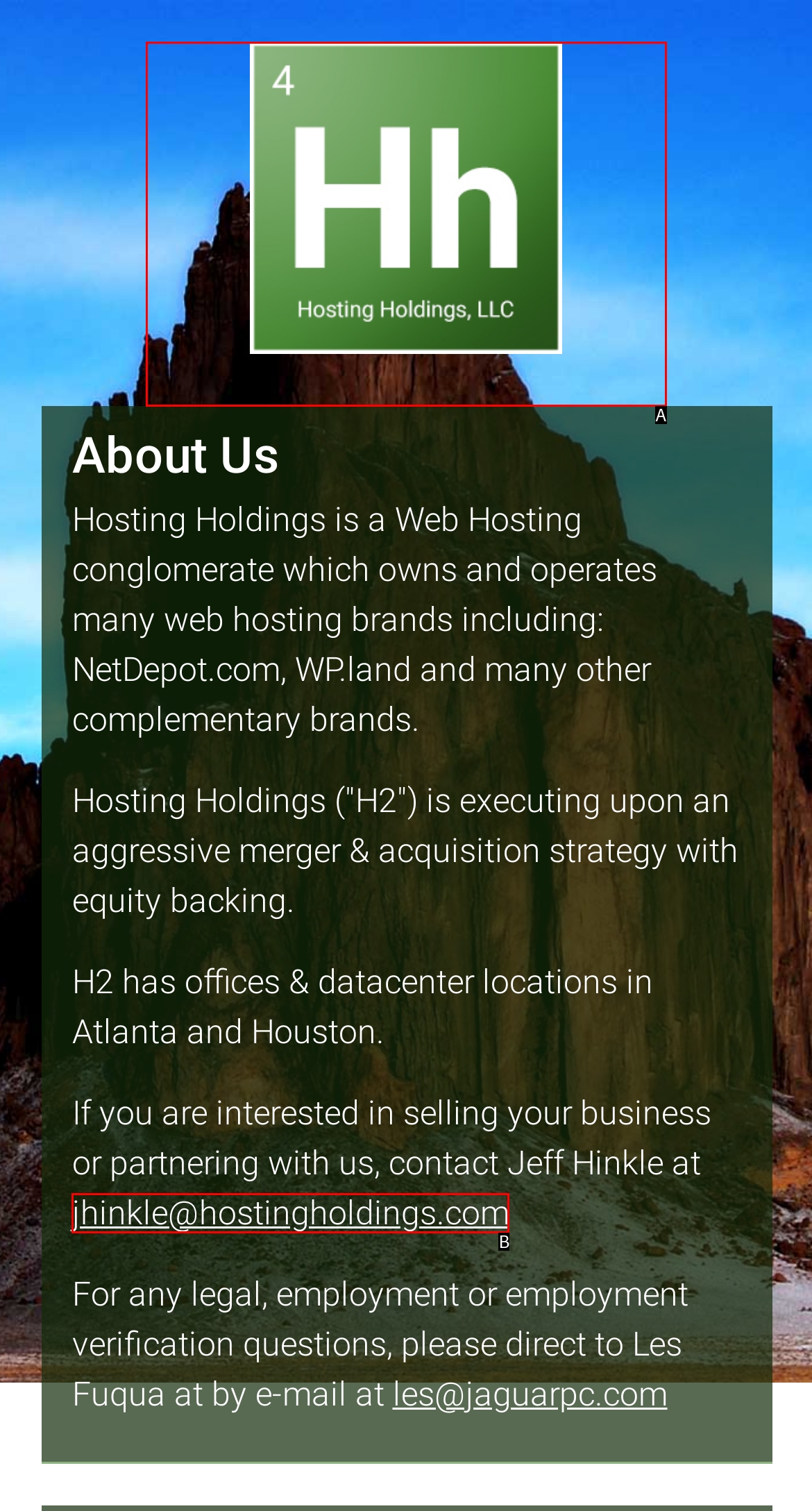Identify the letter of the UI element that fits the description: parent_node: About Us
Respond with the letter of the option directly.

A